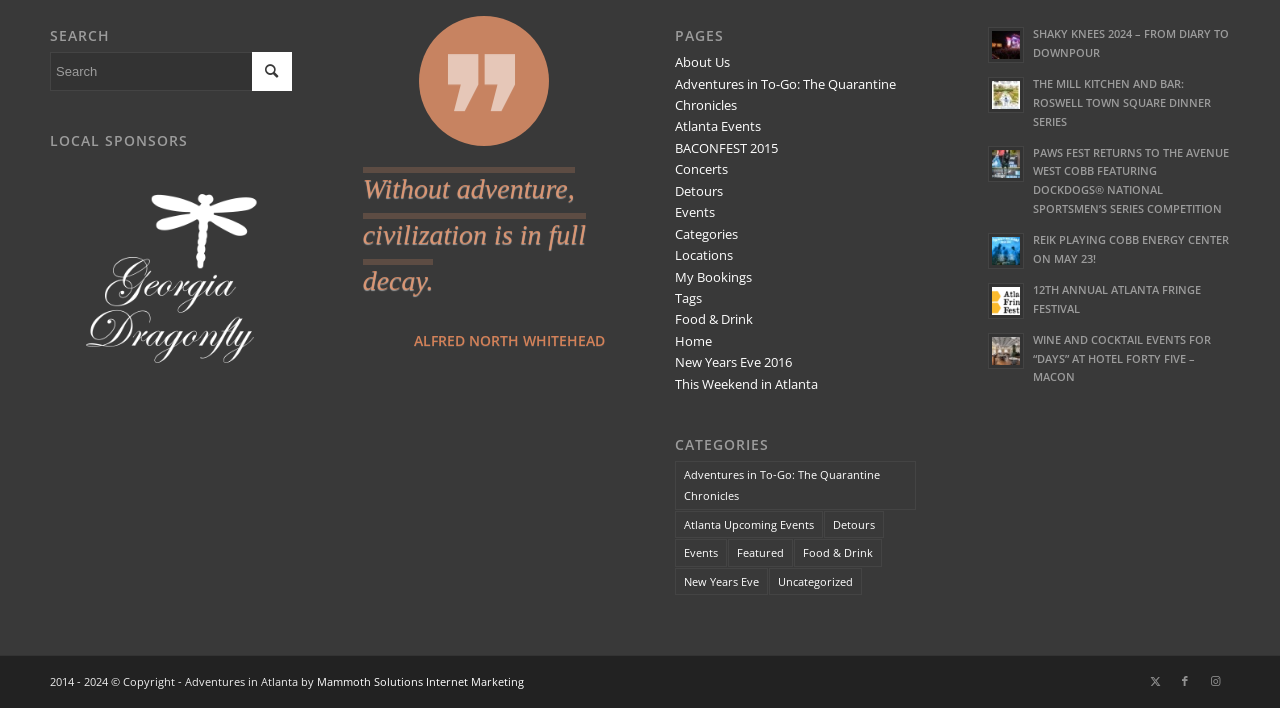Locate and provide the bounding box coordinates for the HTML element that matches this description: "BACONFEST 2015".

[0.528, 0.196, 0.608, 0.222]